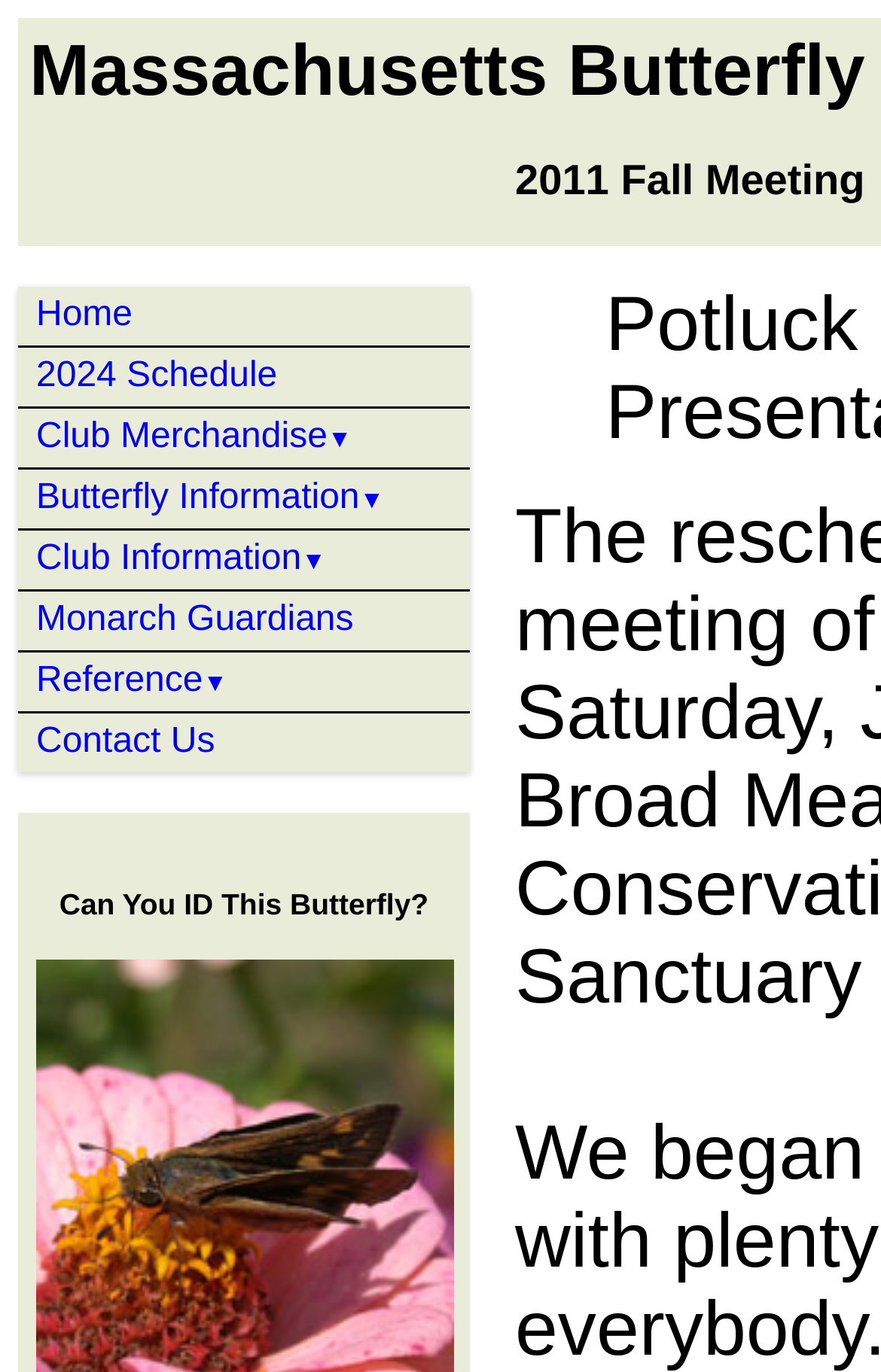Craft a detailed narrative of the webpage's structure and content.

The webpage is about the Massachusetts Butterfly Club. At the top, there are several links, including "Home", "2024 Schedule", "Club Merchandise", "Butterfly Information", "Club Information", "Monarch Guardians", "Reference", and "Contact Us". 

Below these links, there is a dropdown menu for "Club Merchandise" with options like "Hats", "T-shirts", and "Journal back issues". 

Another dropdown menu is for "Butterfly Information" with options like "Butterfly Conservation", "Butterfly Gardening", "Endangered Butterflies of Massachusetts", "Butterfly Flight Dates chart", "Report Your Sightings", and "Butterfly Photos & Info". 

There is also a dropdown menu for "Club Information" with options like "Club History", "Club Membership", "Donate to the Club", "Club Publications", "Butterflying Code of Ethics", "In The News", and "Past Club Events". 

Additionally, there is a dropdown menu for "Reference" with options like "Books & Guides" and "Links". 

At the bottom of the page, there is a heading "Can You ID This Butterfly?"